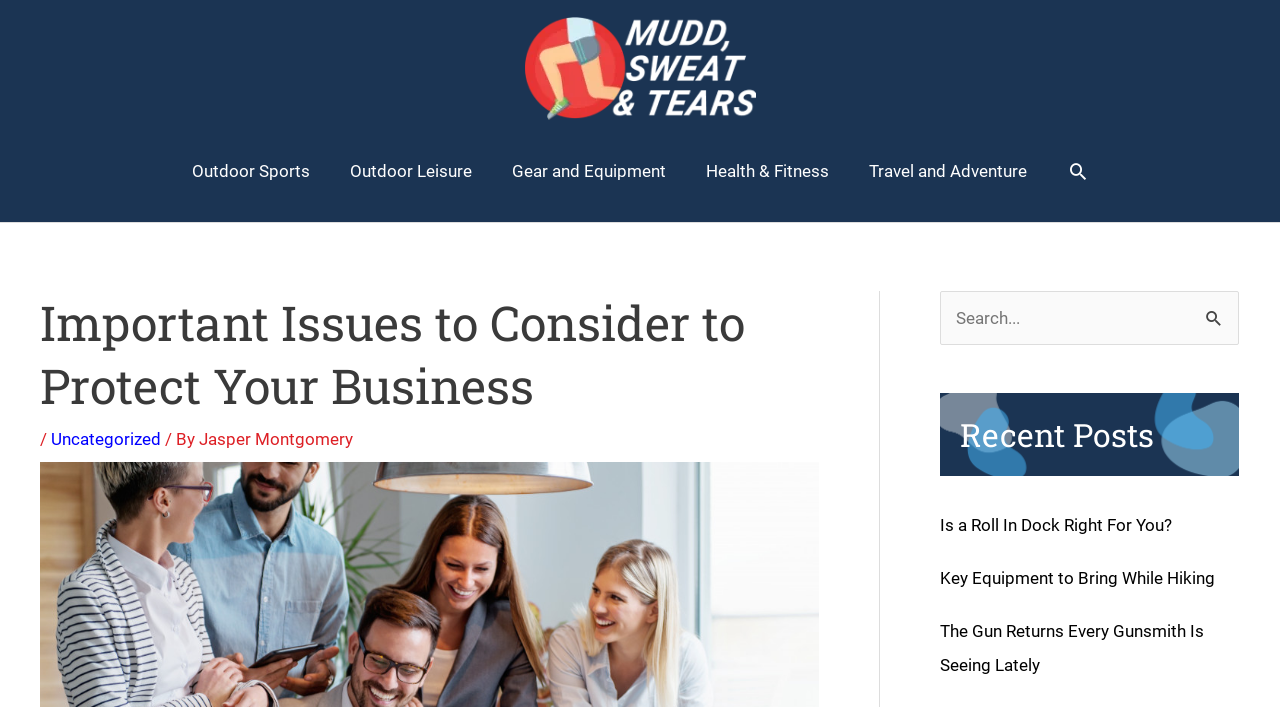Please identify the bounding box coordinates of the area that needs to be clicked to follow this instruction: "Search for something".

[0.734, 0.412, 0.968, 0.488]